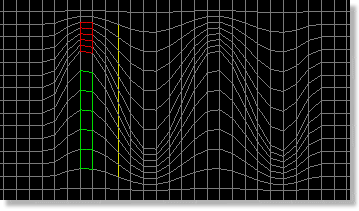What does the yellow line signify?
Refer to the image and give a detailed response to the question.

The yellow line in the diagram signifies an area where no bending occurs, highlighting a zone of minimal electric field presence, which means that the electric field is not prominent in this region.